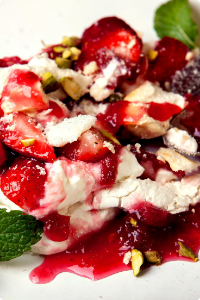Summarize the image with a detailed description that highlights all prominent details.

This tantalizing image showcases a delightful serving of "Meringue Mess With Rhubarb and Strawberries," a vibrant and visually appealing English dessert. The dish features a beautiful amalgamation of crushed meringues, juicy strawberries, and a rich rhubarb sauce, all elegantly swirled together. The creamy, whipped topping adds a luscious texture, while scattered pistachios and mint leaves provide a fresh garnish, contributing both flavor and color. This dessert is not only a feast for the eyes but also a refreshing treat, perfect for springtime gatherings. It's a modern twist on the traditional Eton Mess, proving to be an easy and enjoyable recipe for dessert lovers.